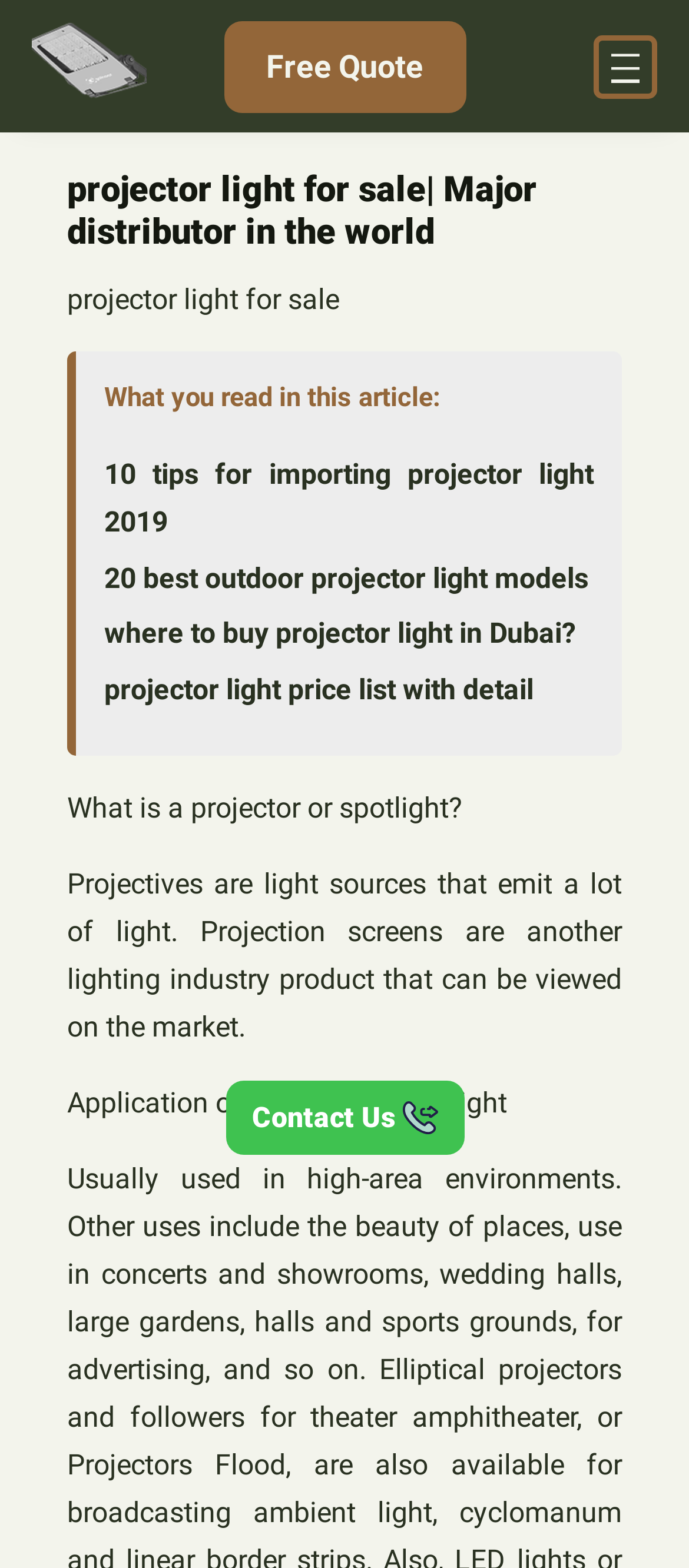Determine the bounding box coordinates in the format (top-left x, top-left y, bottom-right x, bottom-right y). Ensure all values are floating point numbers between 0 and 1. Identify the bounding box of the UI element described by: Free Quote

[0.324, 0.013, 0.676, 0.072]